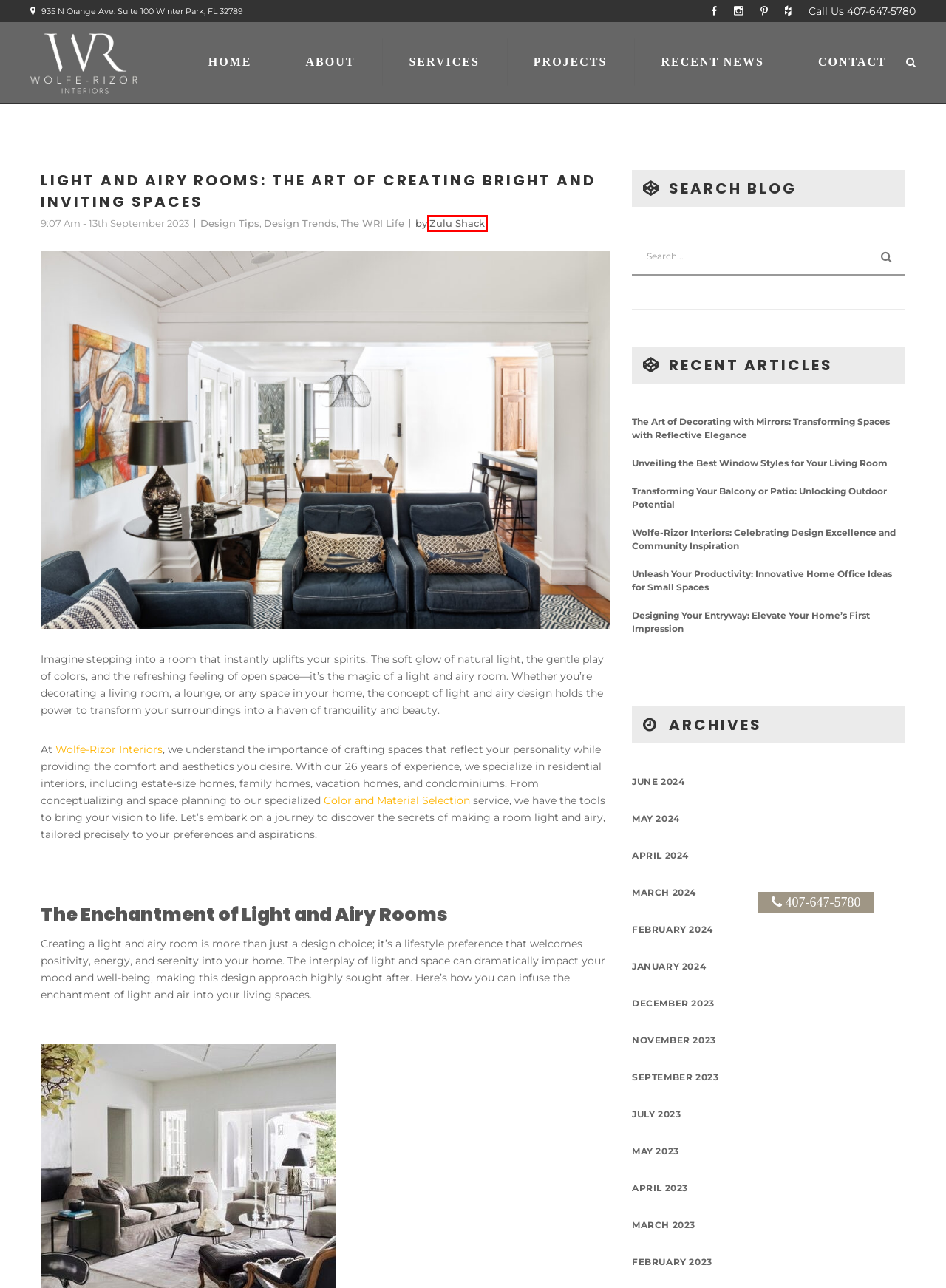Review the screenshot of a webpage which includes a red bounding box around an element. Select the description that best fits the new webpage once the element in the bounding box is clicked. Here are the candidates:
A. Zulu Shack, Author at Wolfe-Rizor Interiors
B. Interior Design Services | Wolfe-Rizor Interiors
C. February 2024 - Wolfe-Rizor Interiors
D. Design Tips Archives - Wolfe-Rizor Interiors
E. November 2023 - Wolfe-Rizor Interiors
F. September 2023 - Wolfe-Rizor Interiors
G. July 2023 - Wolfe-Rizor Interiors
H. May 2023 - Wolfe-Rizor Interiors

A